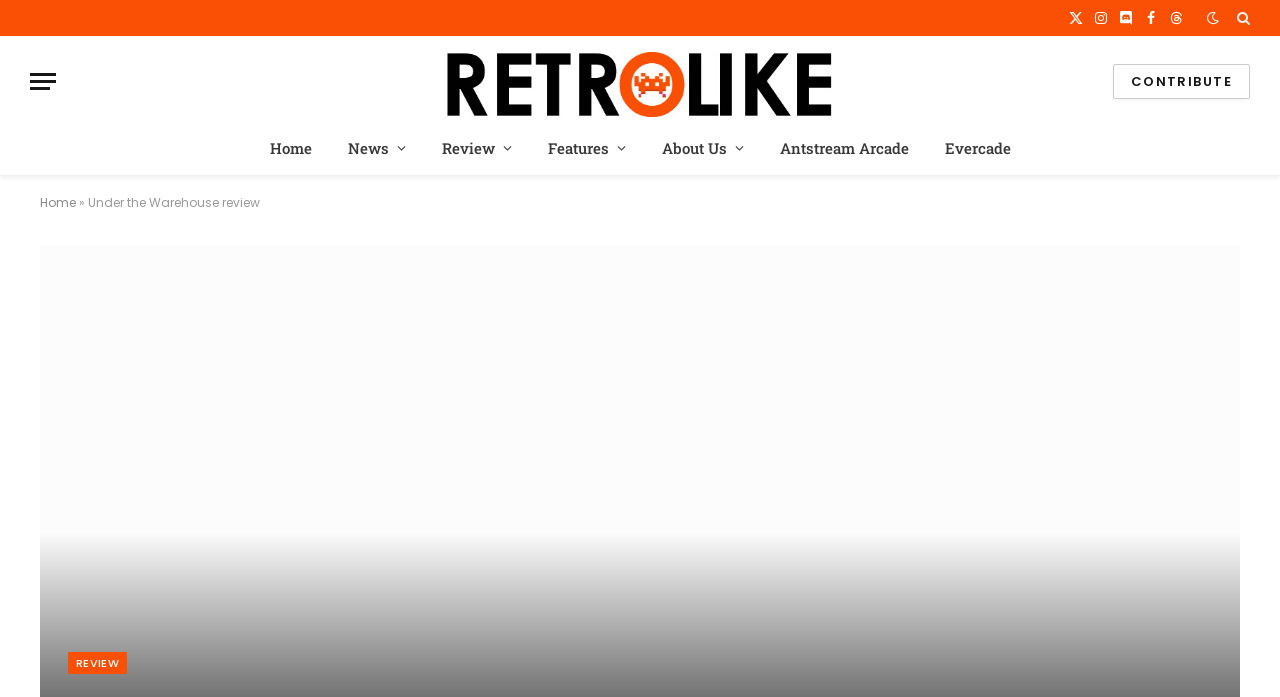Provide a thorough description of the webpage's content and layout.

This webpage is a review of the game "Under the Warehouse" and is available on multiple platforms including Steam, PS4/PS5, Xbox, and Switch. 

At the top right corner, there are five social media links: Twitter, Instagram, Discord, Facebook, and Threads. Next to these links, there are two more links with icons. On the top right edge, there is a search icon link. 

On the top left, there is a menu button. Below it, the website's logo "retrolike.net" is displayed, which is also a link. 

The main navigation menu is located below the logo, with links to "Home", "News", "Review", "Features", "About Us", "Antstream Arcade", and "Evercade". 

The title of the review, "Under the Warehouse review", is prominently displayed in the middle of the page. 

At the bottom of the page, there is a "CONTRIBUTE" link on the right side, and a "REVIEW" link on the left side.